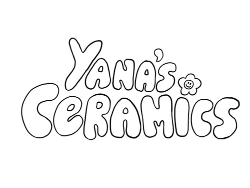Give a thorough explanation of the elements present in the image.

The image showcases the playful and whimsical logo for "Yana's Ceramics," featuring the brand name prominently displayed in a fun, bubble-like font. The letters are bold and outlined in black, giving it a hand-drawn aesthetic that reflects the artisanal nature of the brand. Accompanying the text is a cheerful flower icon, adding a touch of charm and personality. This logo embodies the spirit of creativity and love that defines Yana's handmade ceramic products, inviting customers to explore the unique offerings of this delightful ceramics shop.